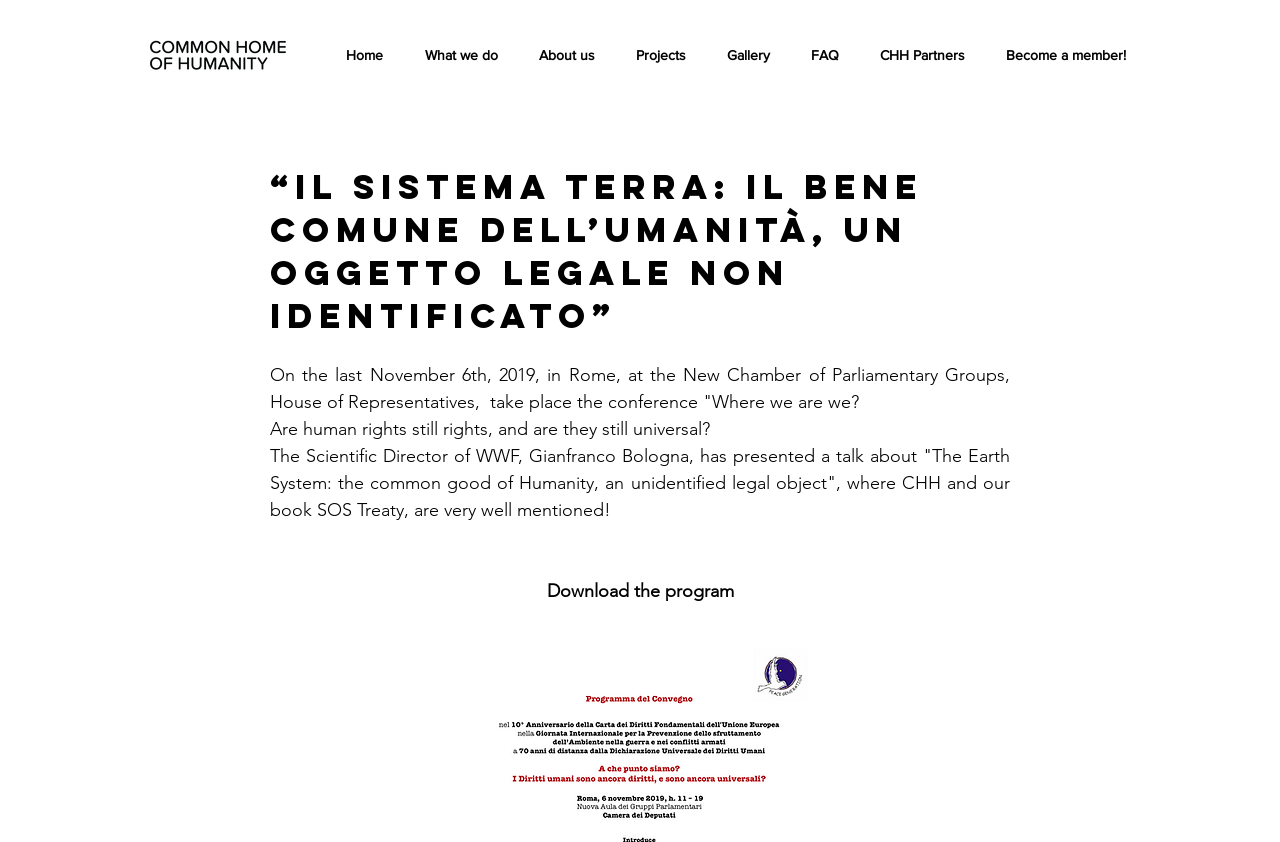Determine the bounding box coordinates for the clickable element to execute this instruction: "View the category 'Family'". Provide the coordinates as four float numbers between 0 and 1, i.e., [left, top, right, bottom].

None